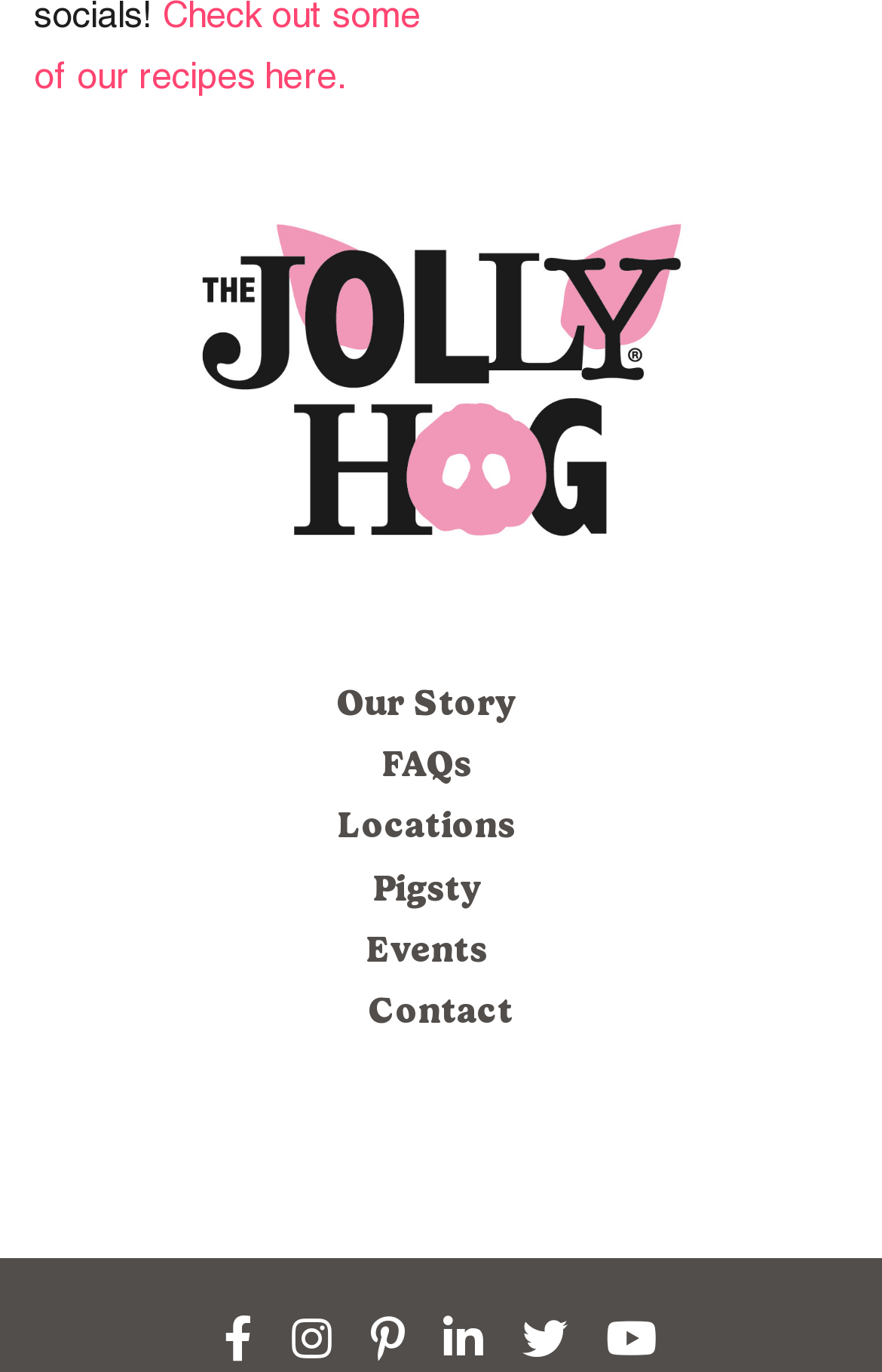Find the bounding box coordinates for the UI element that matches this description: "alt="The Jolly Hog"".

[0.201, 0.117, 0.799, 0.437]